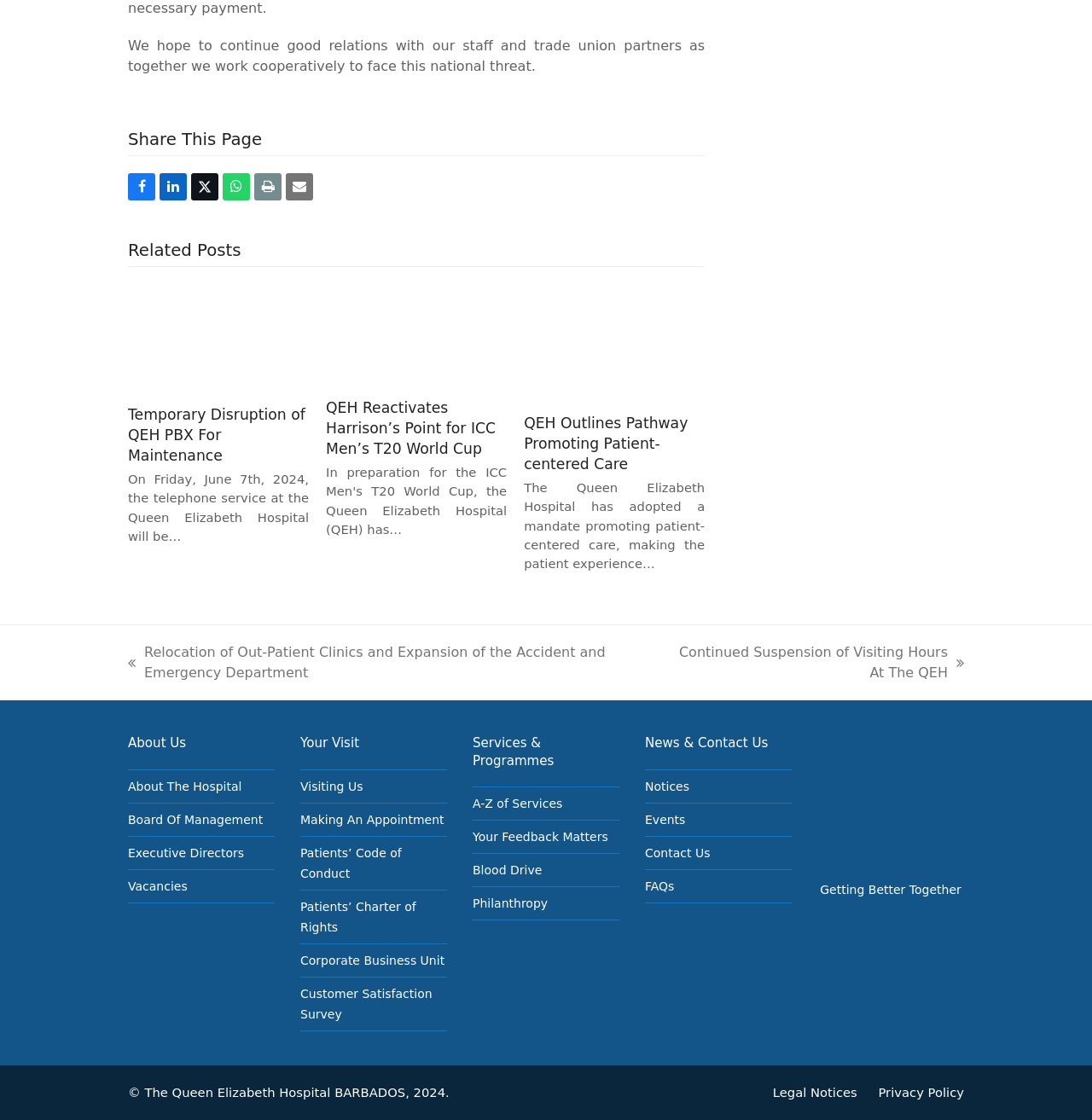Given the element description, predict the bounding box coordinates in the format (top-left x, top-left y, bottom-right x, bottom-right y). Make sure all values are between 0 and 1. Here is the element description: Patients’ Code of Conduct

[0.275, 0.755, 0.368, 0.786]